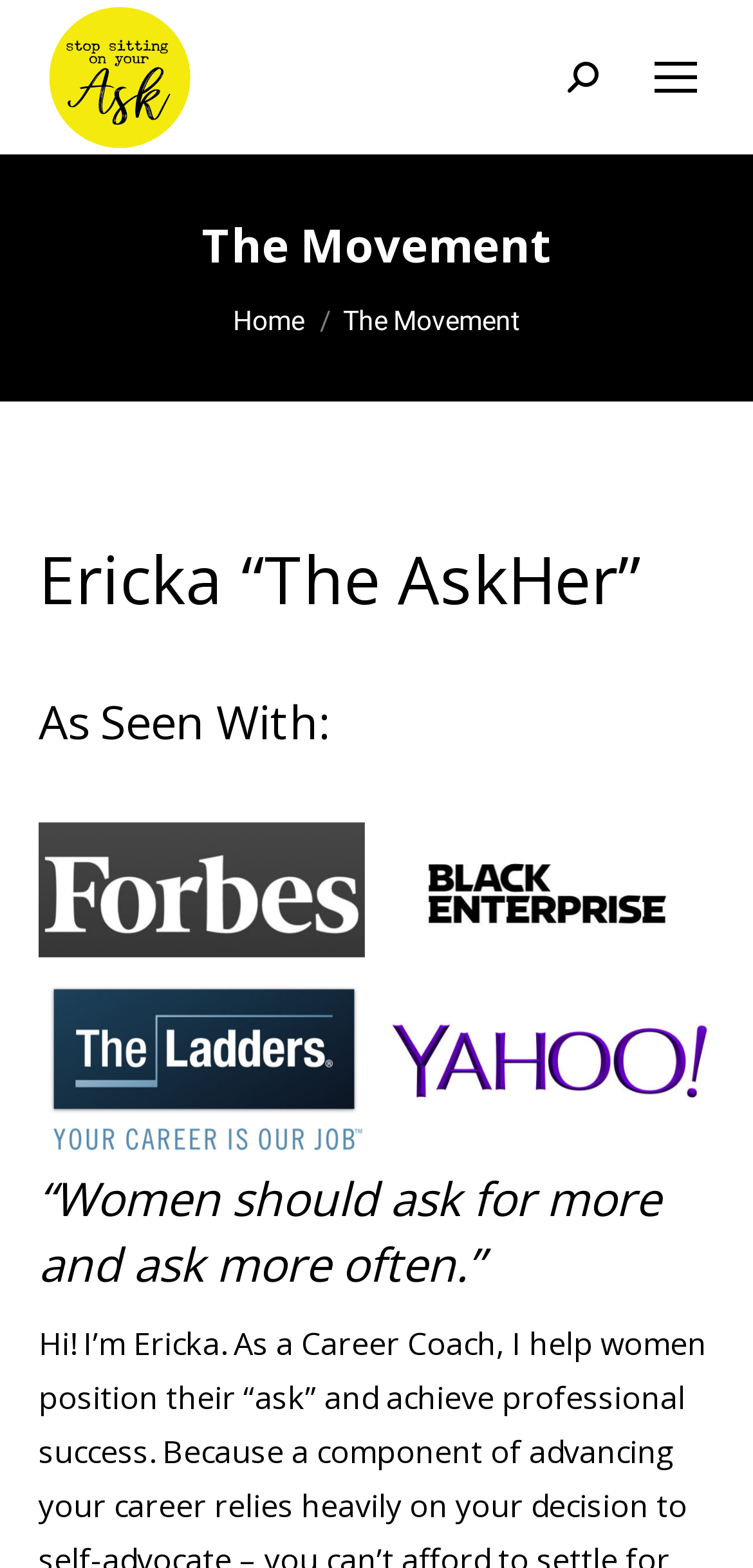Based on the element description aria-label="Mobile menu icon", identify the bounding box coordinates for the UI element. The coordinates should be in the format (top-left x, top-left y, bottom-right x, bottom-right y) and within the 0 to 1 range.

[0.846, 0.025, 0.949, 0.074]